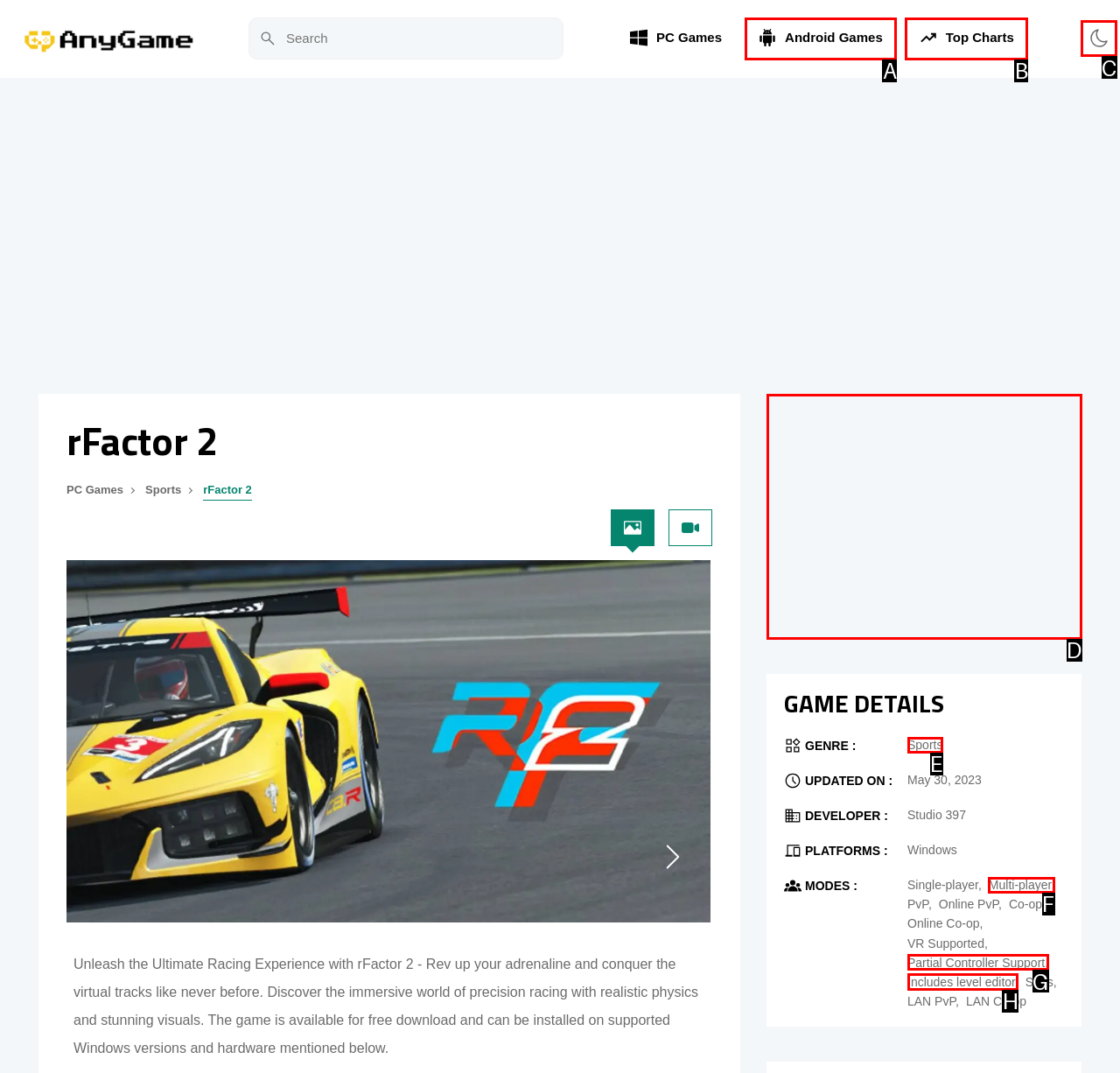Tell me which UI element to click to fulfill the given task: Play the track. Respond with the letter of the correct option directly.

None